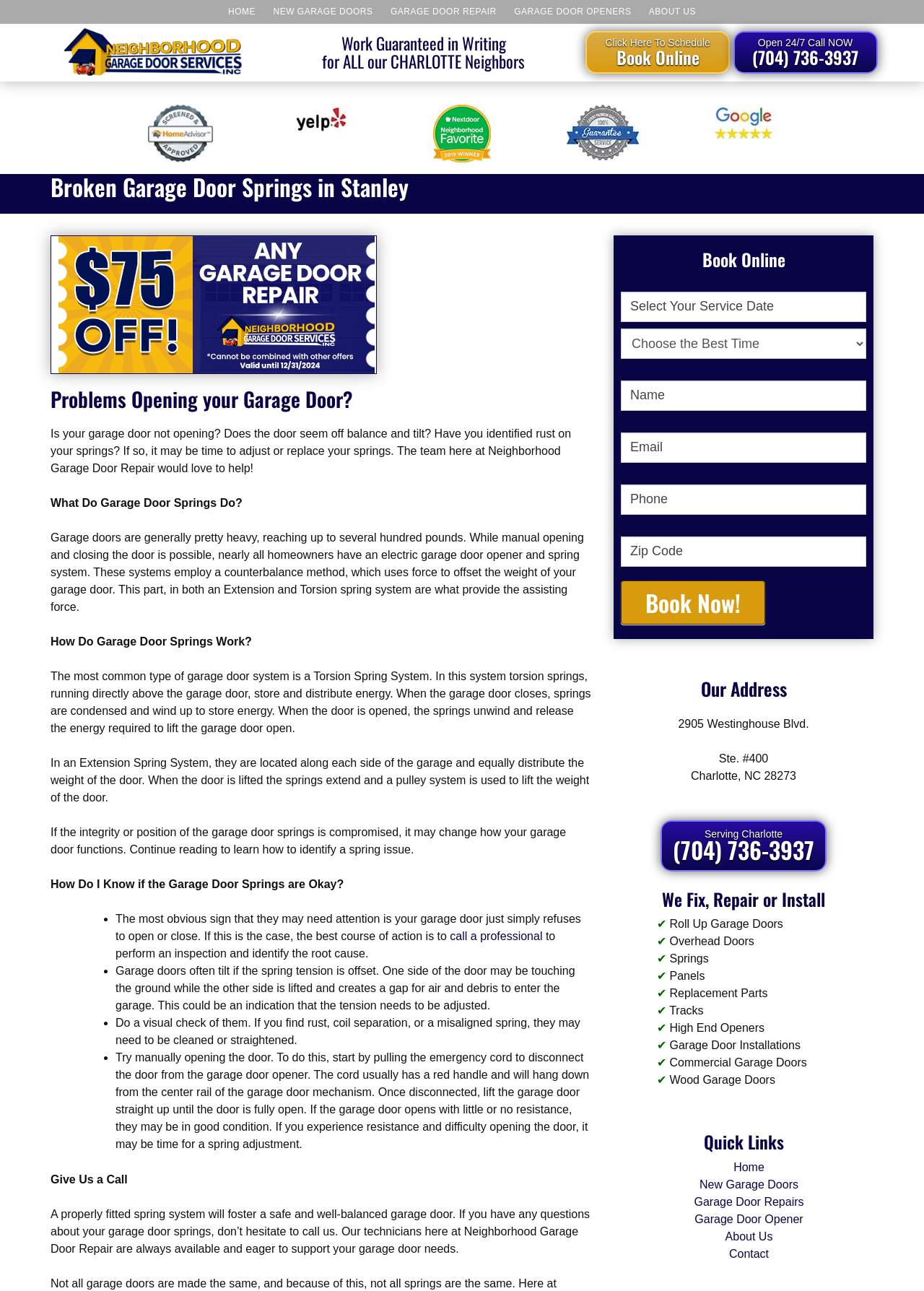Find the bounding box coordinates of the clickable element required to execute the following instruction: "Click HOME". Provide the coordinates as four float numbers between 0 and 1, i.e., [left, top, right, bottom].

[0.239, 0.0, 0.284, 0.019]